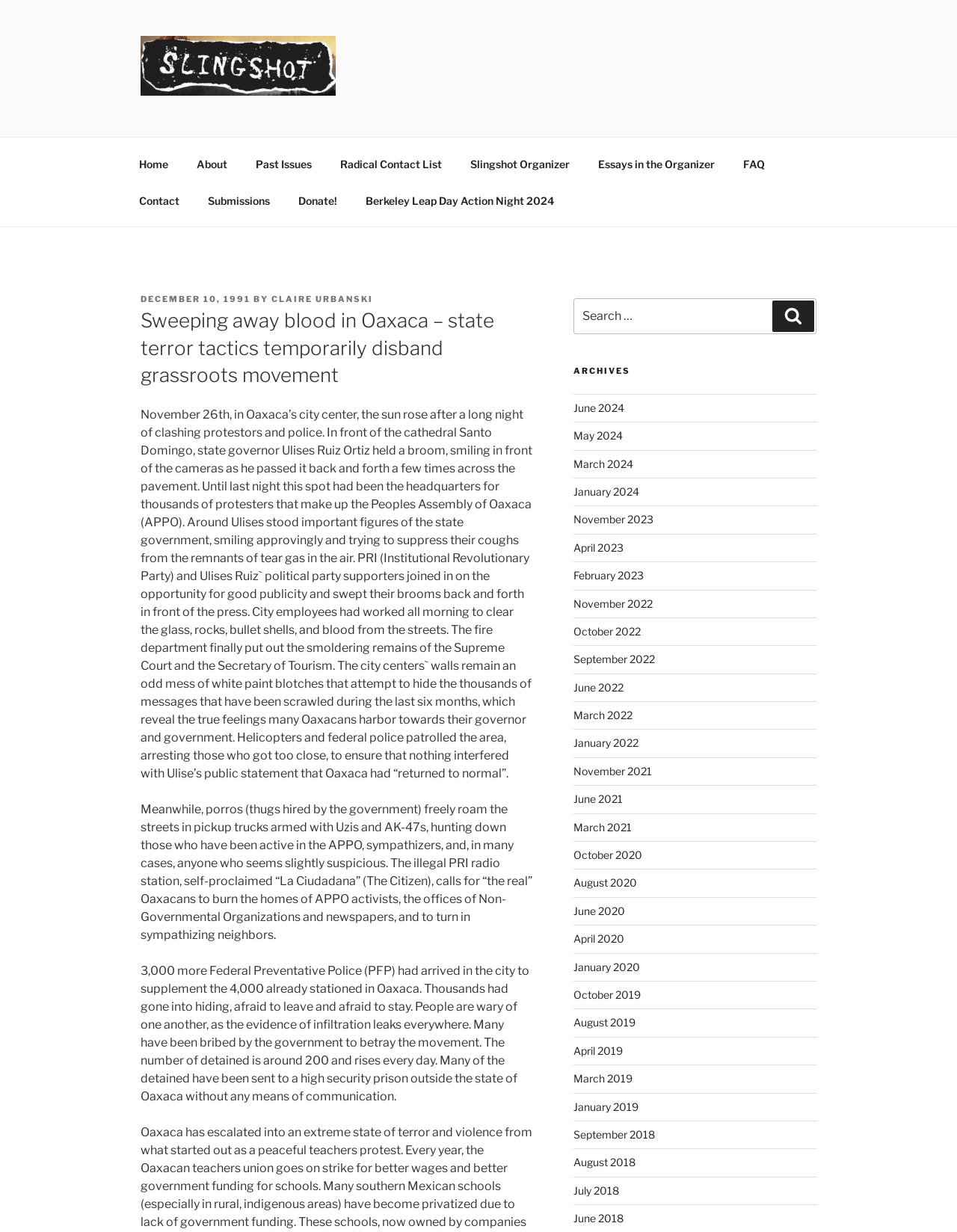Determine the bounding box coordinates of the clickable region to carry out the instruction: "Click on the 'Home' link".

[0.131, 0.118, 0.189, 0.148]